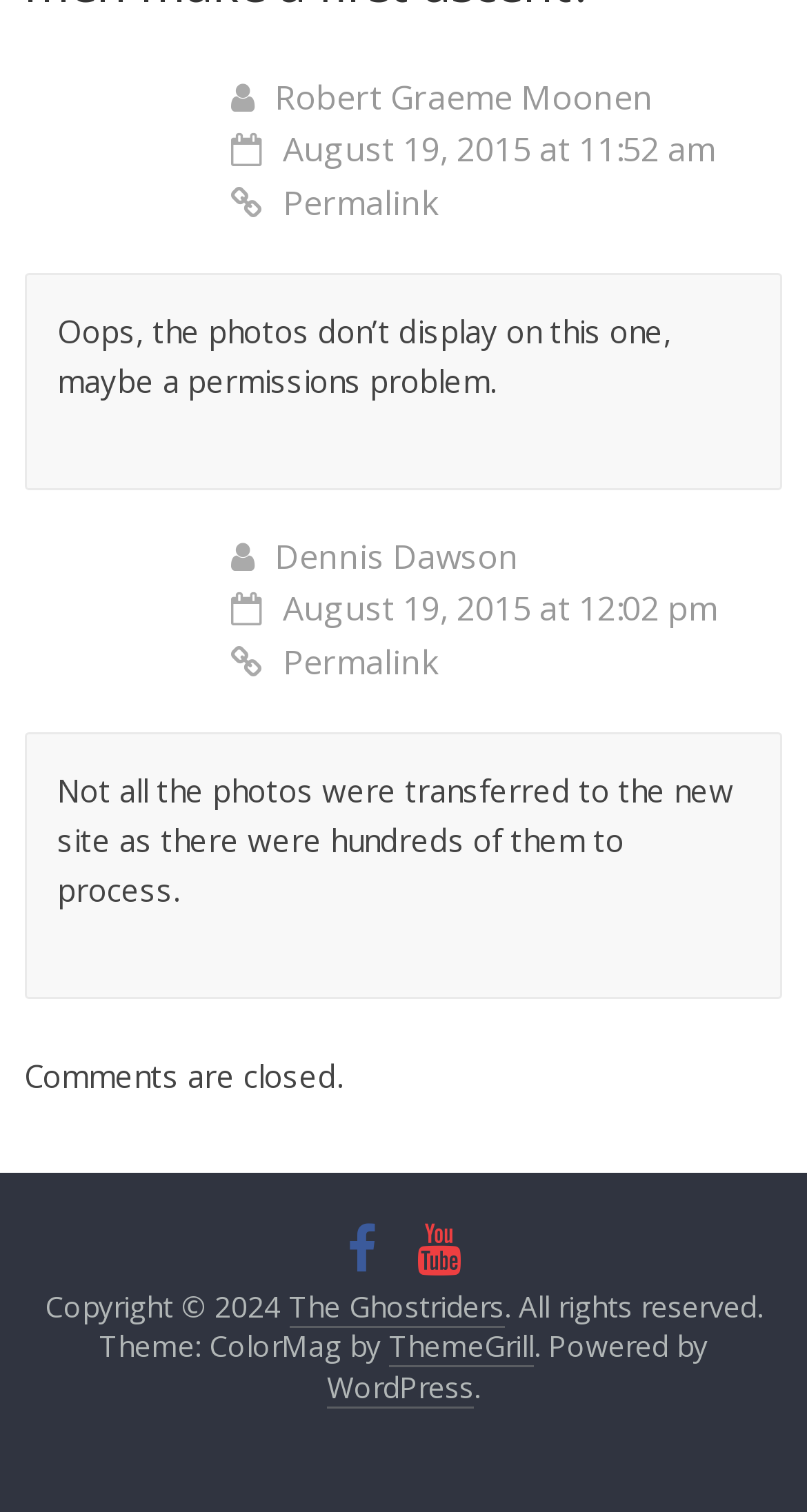Please find the bounding box for the UI element described by: "Dennis Dawson".

[0.34, 0.353, 0.643, 0.383]